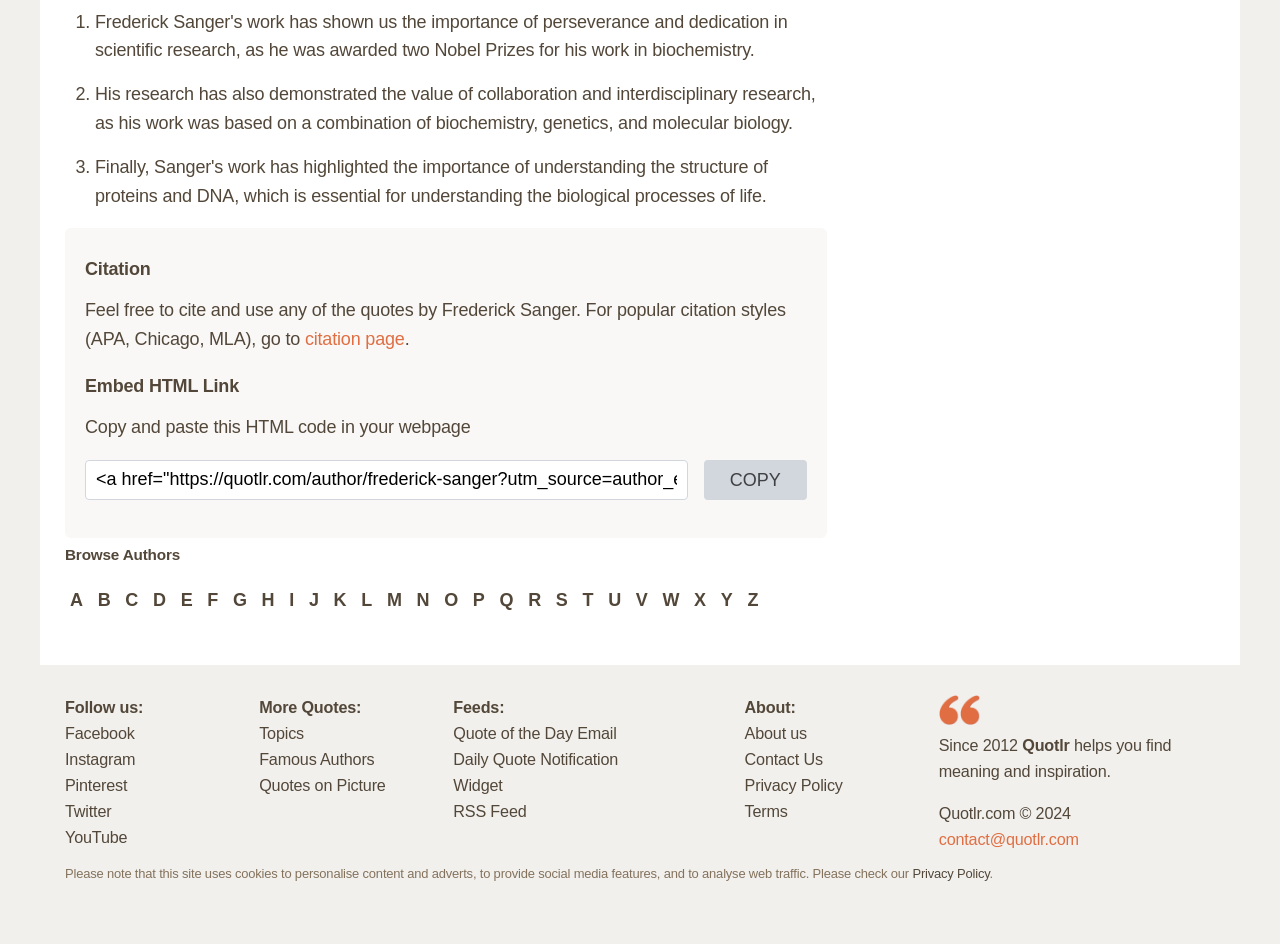Answer the question below using just one word or a short phrase: 
How many links are available under 'Browse Authors'?

26